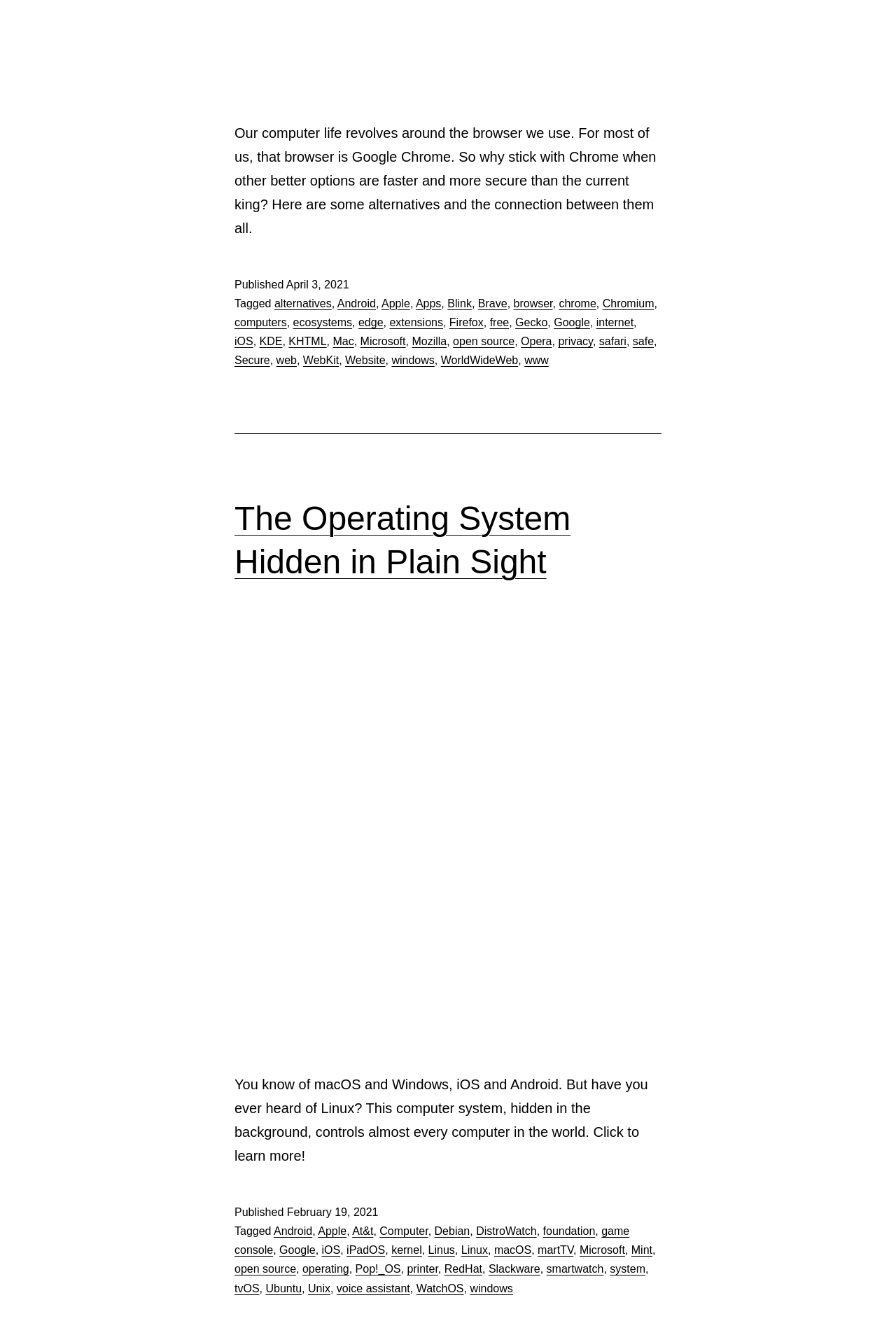Please locate the bounding box coordinates of the element that should be clicked to achieve the given instruction: "Learn about Linux, the computer system controlling almost every computer in the world".

[0.262, 0.802, 0.723, 0.867]